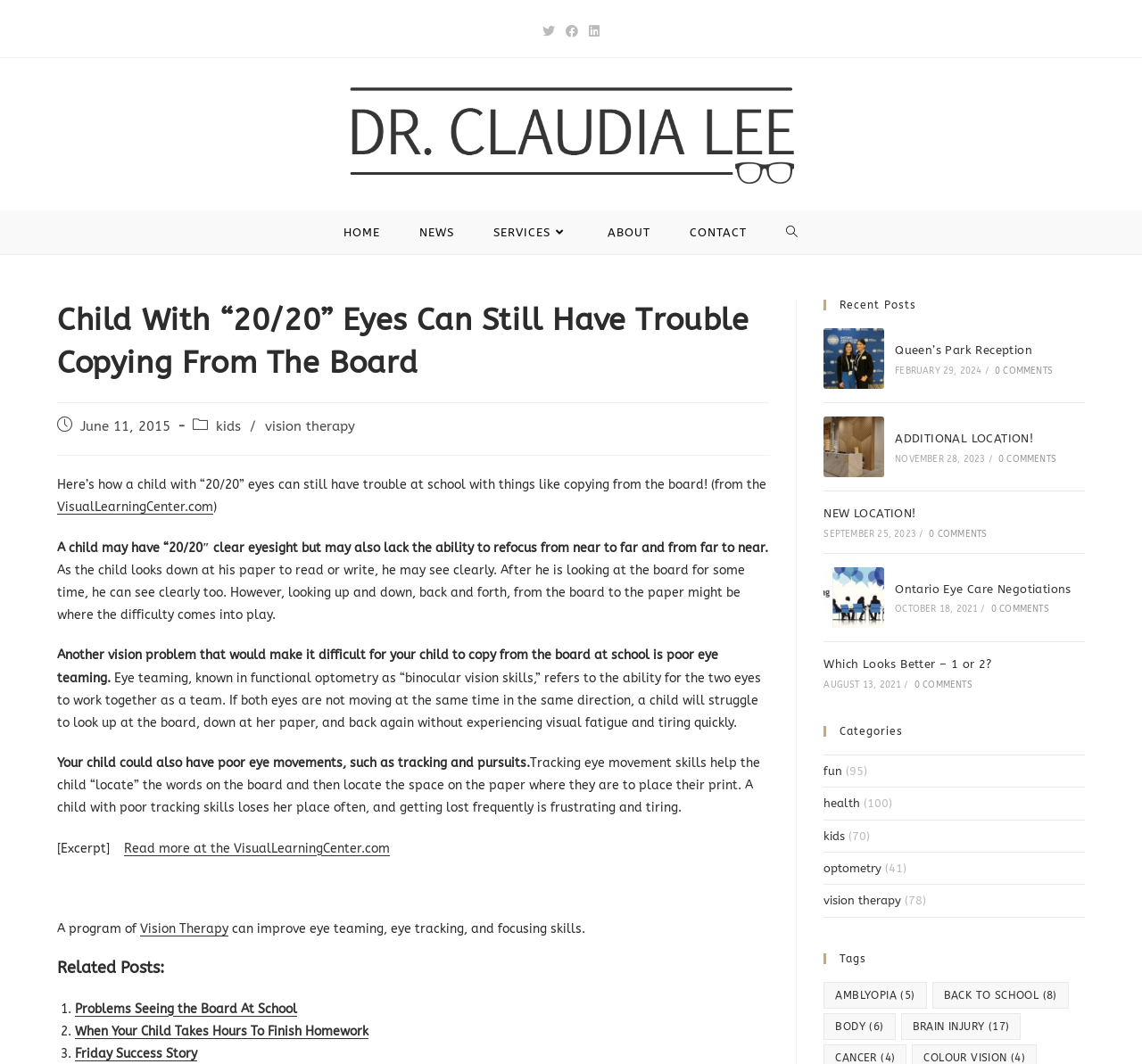Analyze the image and provide a detailed answer to the question: How many comments are there on the post 'Queen’s Park Reception'?

I looked at the comments section of the post 'Queen’s Park Reception' and found that there are 0 comments, so the answer is '0'.